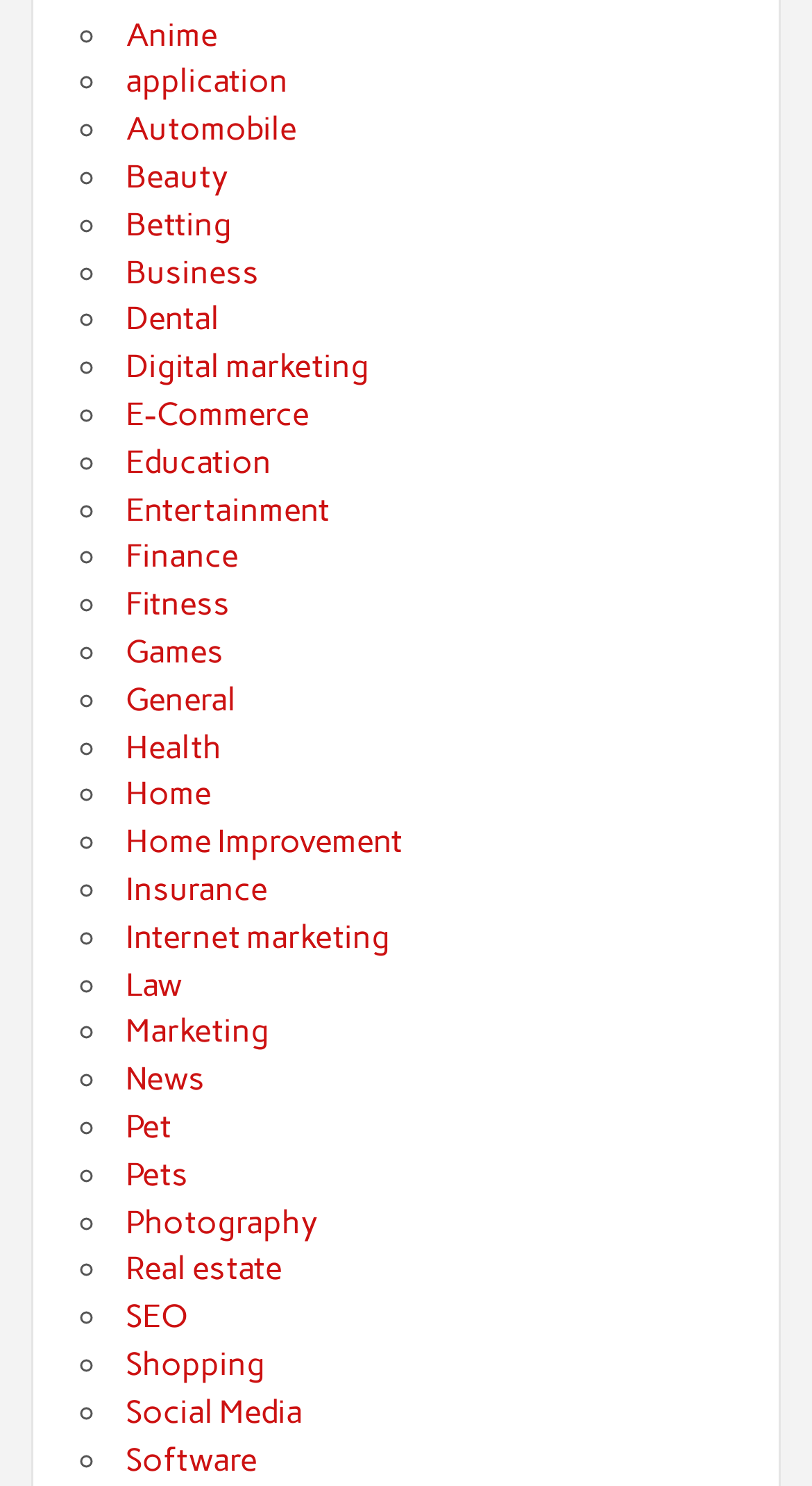Kindly determine the bounding box coordinates for the clickable area to achieve the given instruction: "Click on Anime".

[0.154, 0.011, 0.267, 0.036]